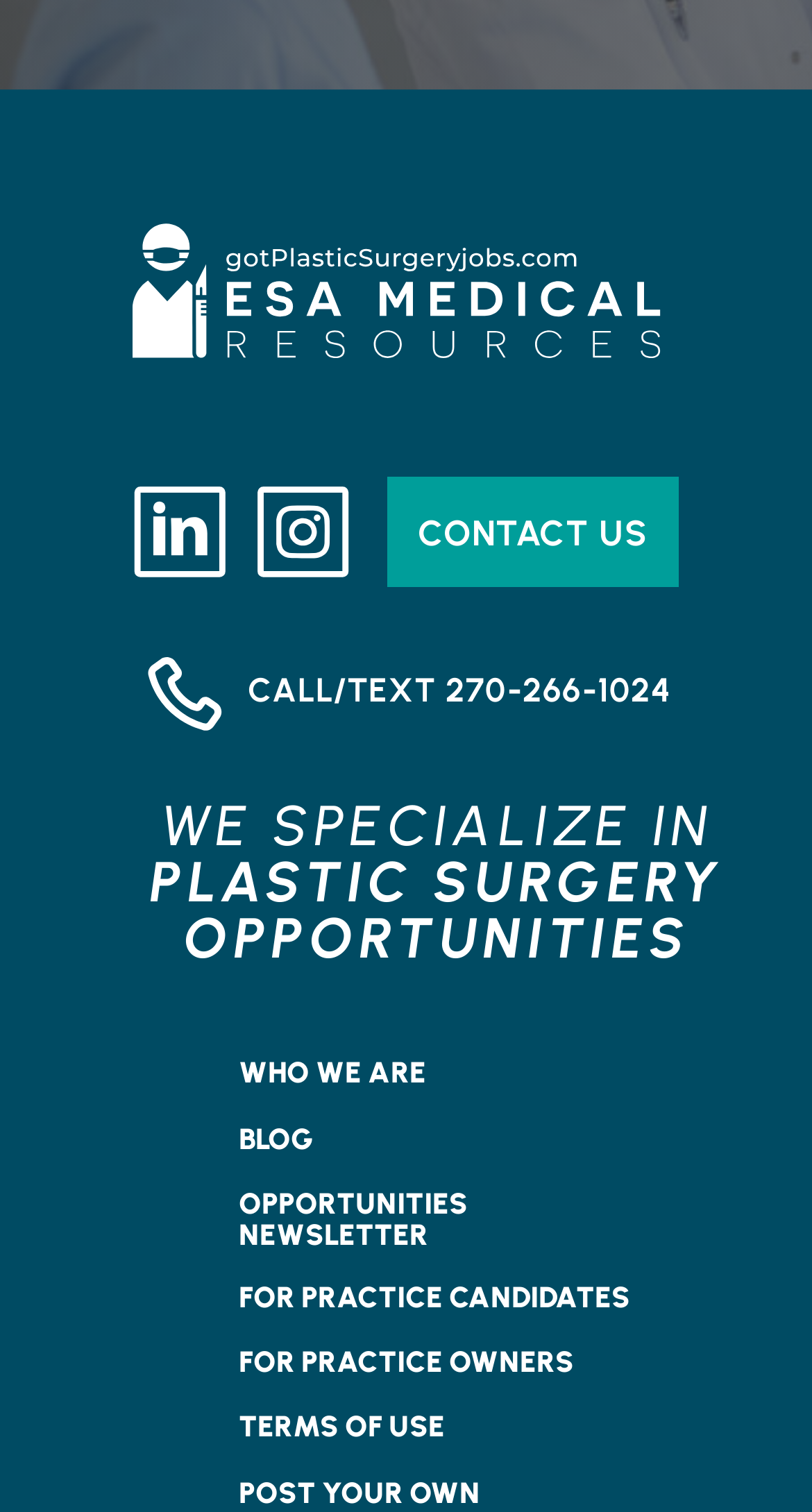Give a concise answer using one word or a phrase to the following question:
What is the contact method available?

Contact Us